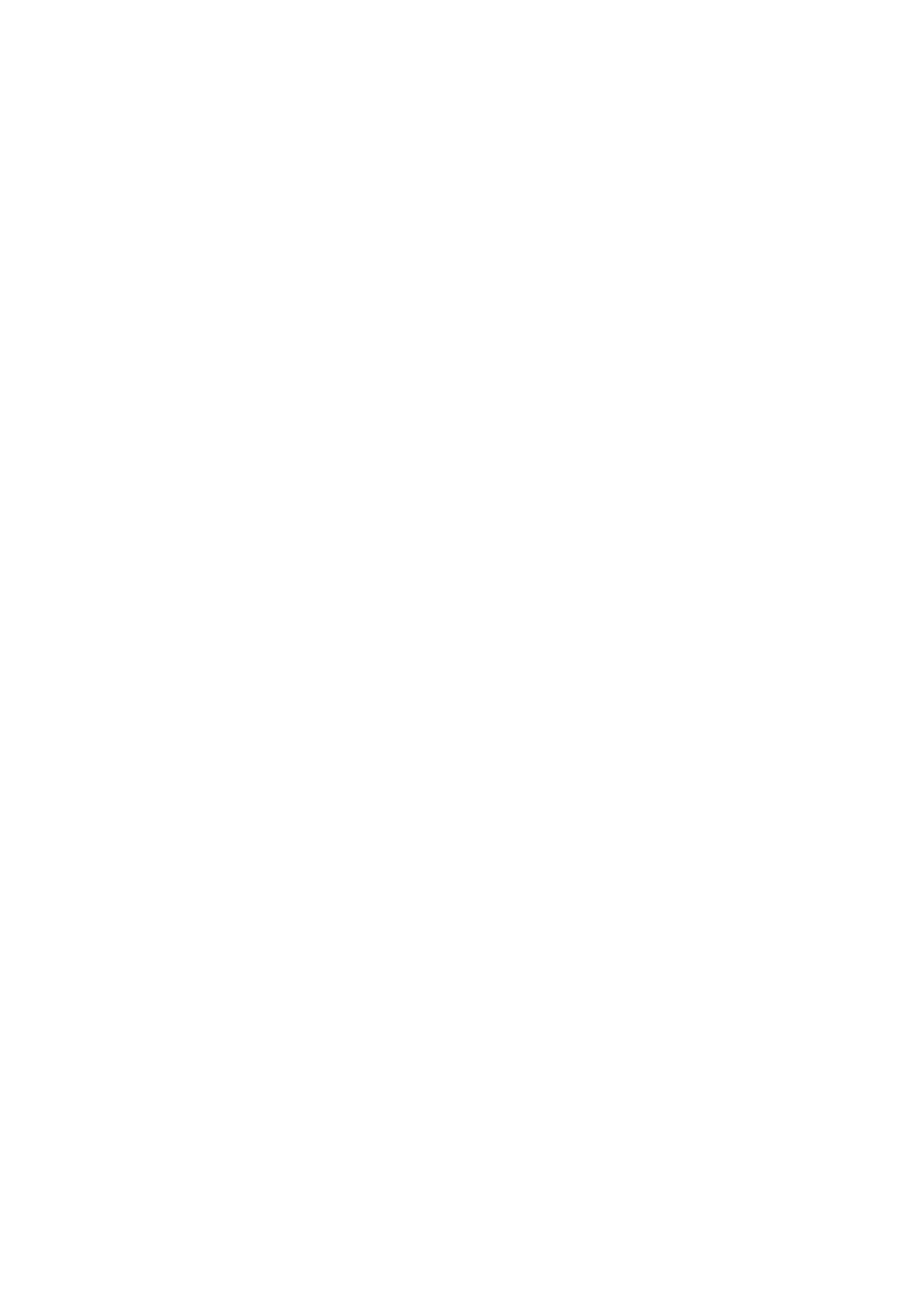Find the bounding box coordinates for the area that must be clicked to perform this action: "Add to cart".

[0.624, 0.162, 0.804, 0.184]